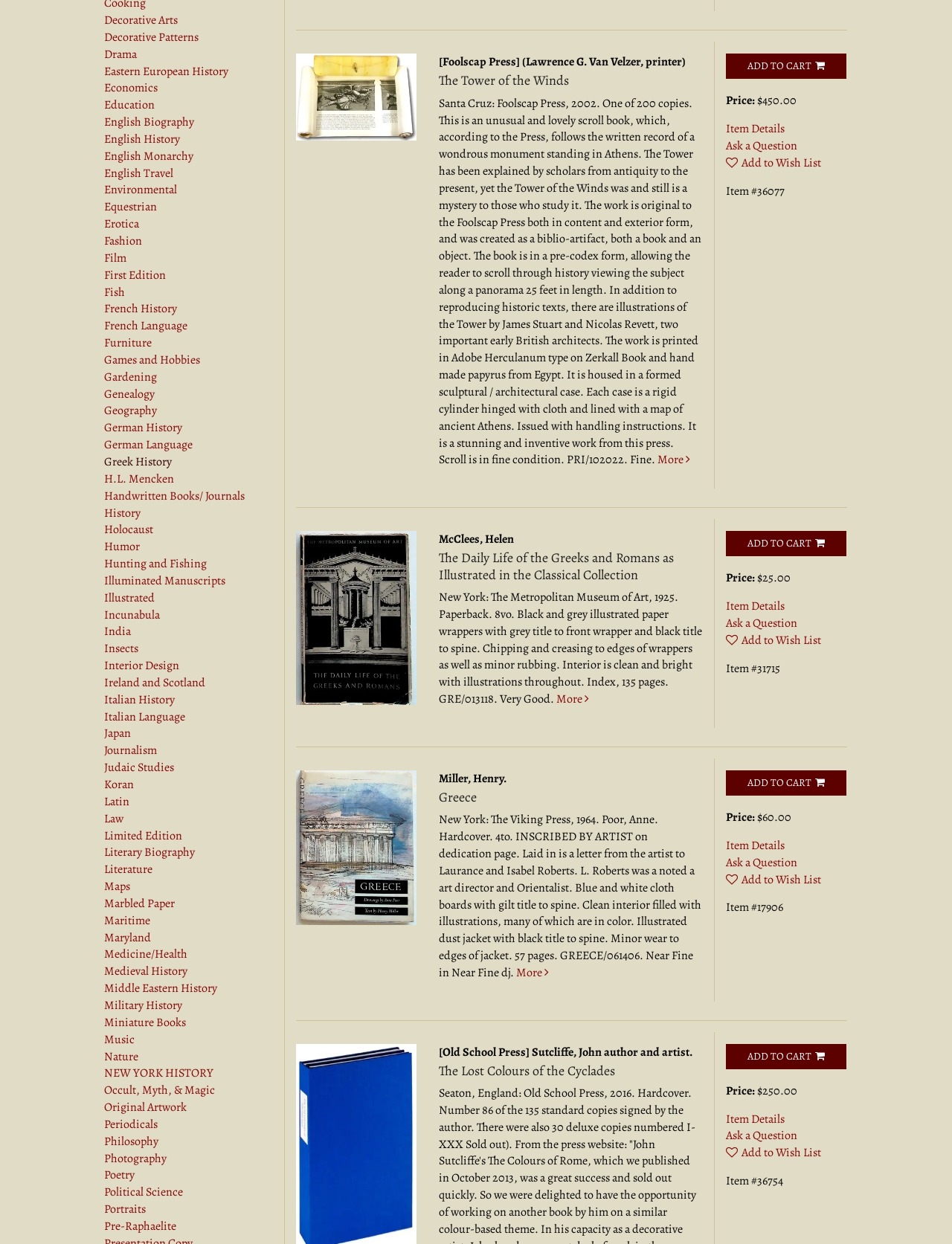What is the category of 'The Tower of the Winds'?
Examine the image and give a concise answer in one word or a short phrase.

Literature